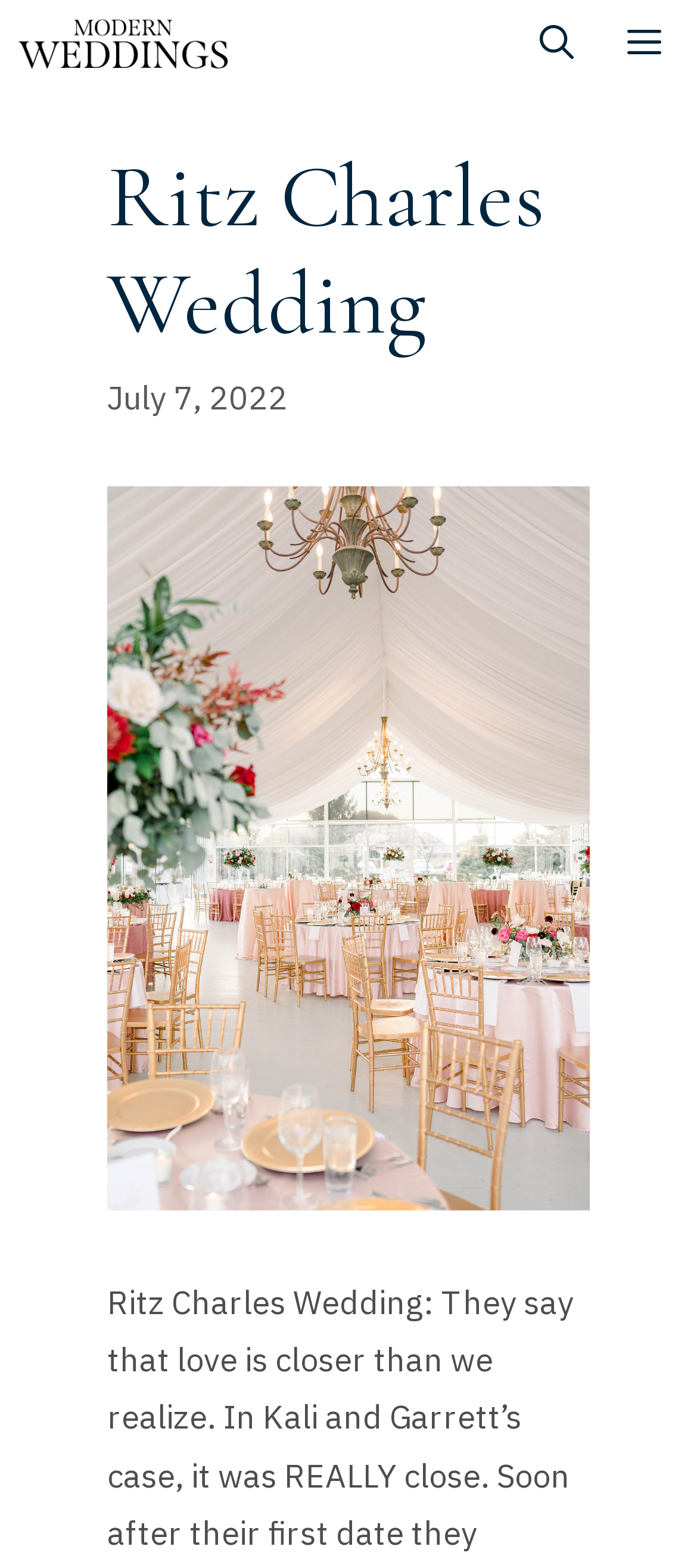What is the function of the 'Open Search Bar' link?
Using the image as a reference, give an elaborate response to the question.

The 'Open Search Bar' link is located near the top-right corner of the webpage, and its presence suggests that the webpage has a search functionality. When clicked, this link is likely to open a search bar where users can input search queries.